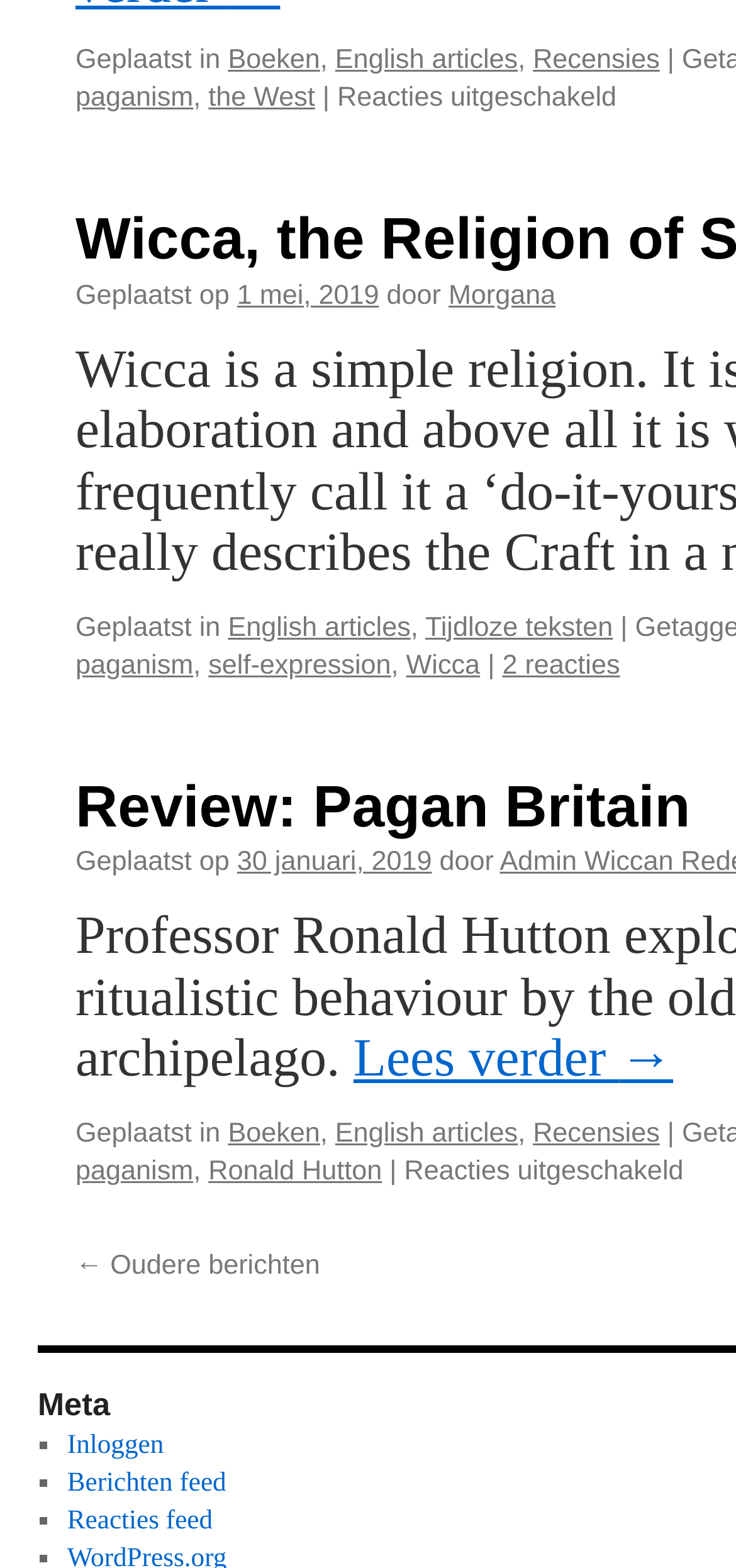Pinpoint the bounding box coordinates of the element to be clicked to execute the instruction: "Go to the login page".

[0.091, 0.912, 0.222, 0.931]